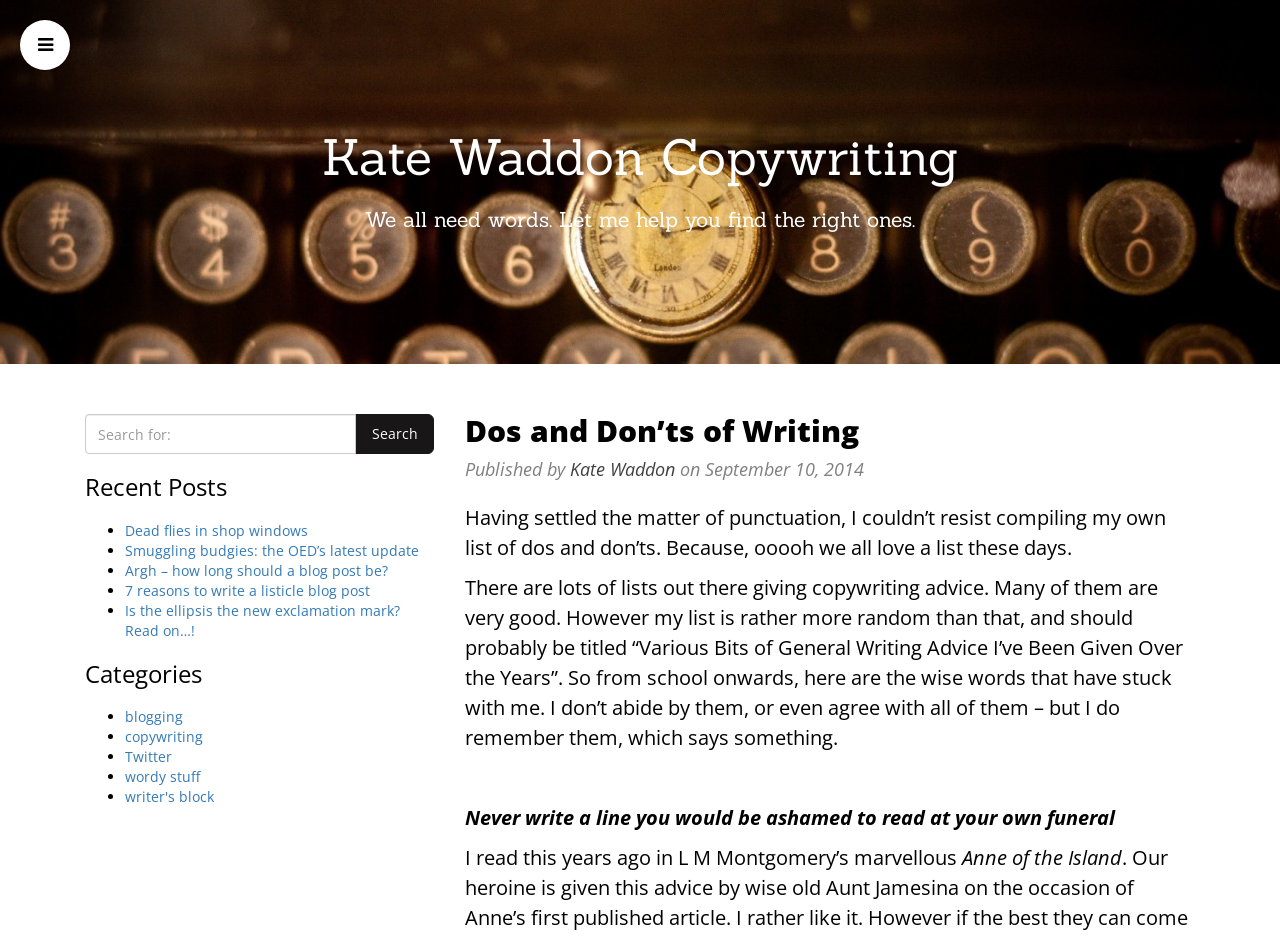Respond with a single word or phrase:
How many recent posts are listed?

4